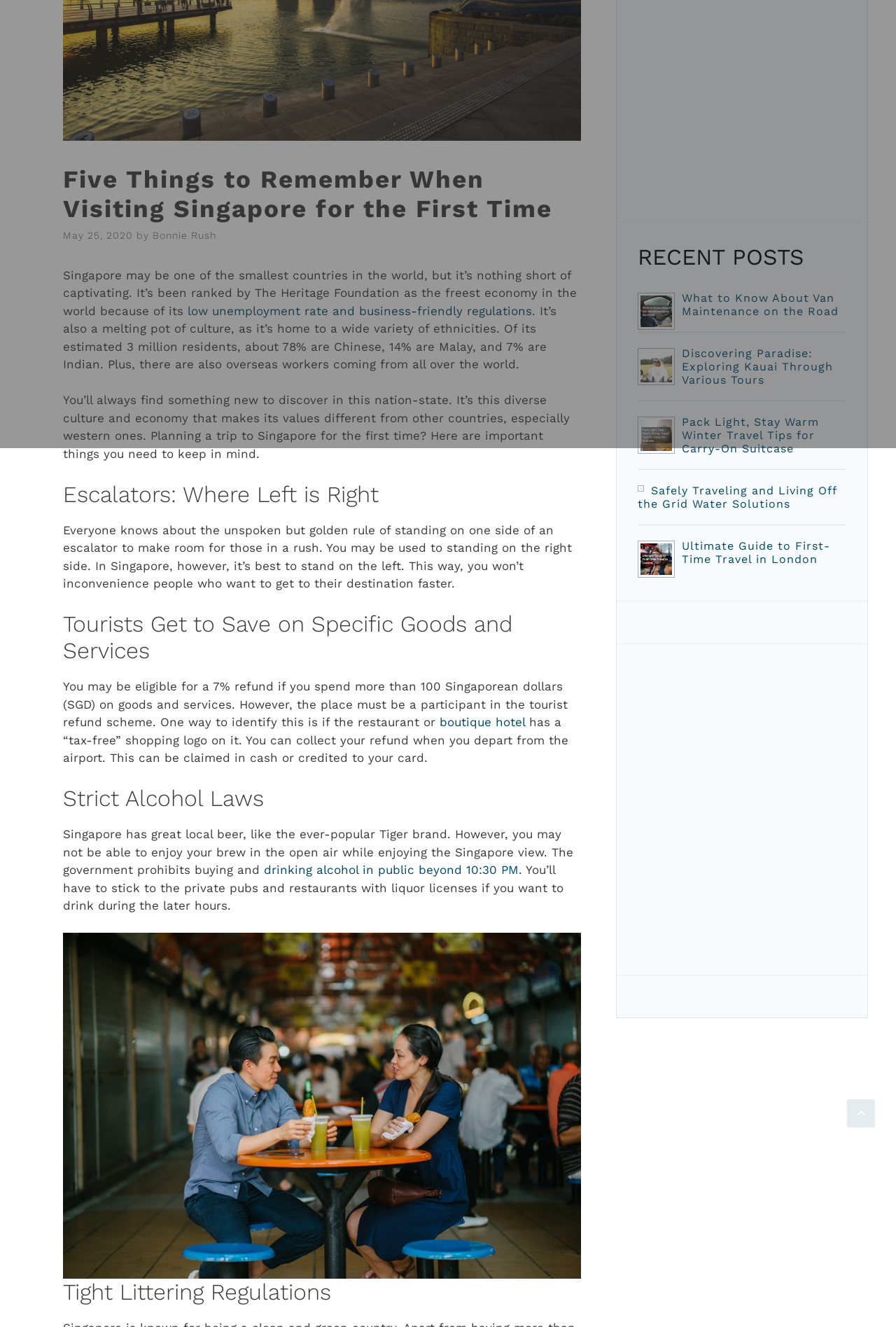Bounding box coordinates are specified in the format (top-left x, top-left y, bottom-right x, bottom-right y). All values are floating point numbers bounded between 0 and 1. Please provide the bounding box coordinate of the region this sentence describes: Bonnie Rush

[0.17, 0.173, 0.241, 0.181]